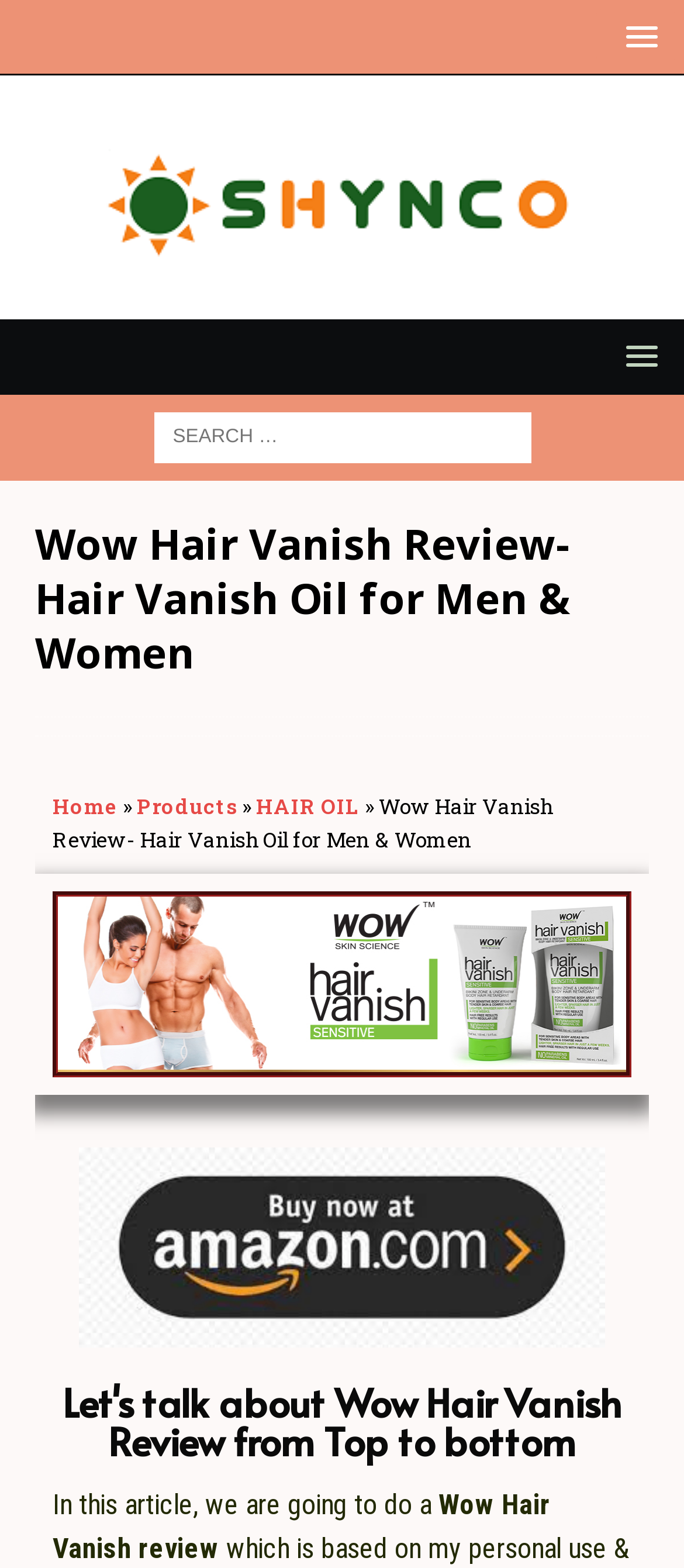Use a single word or phrase to answer the question: 
How many images are there on the page?

2